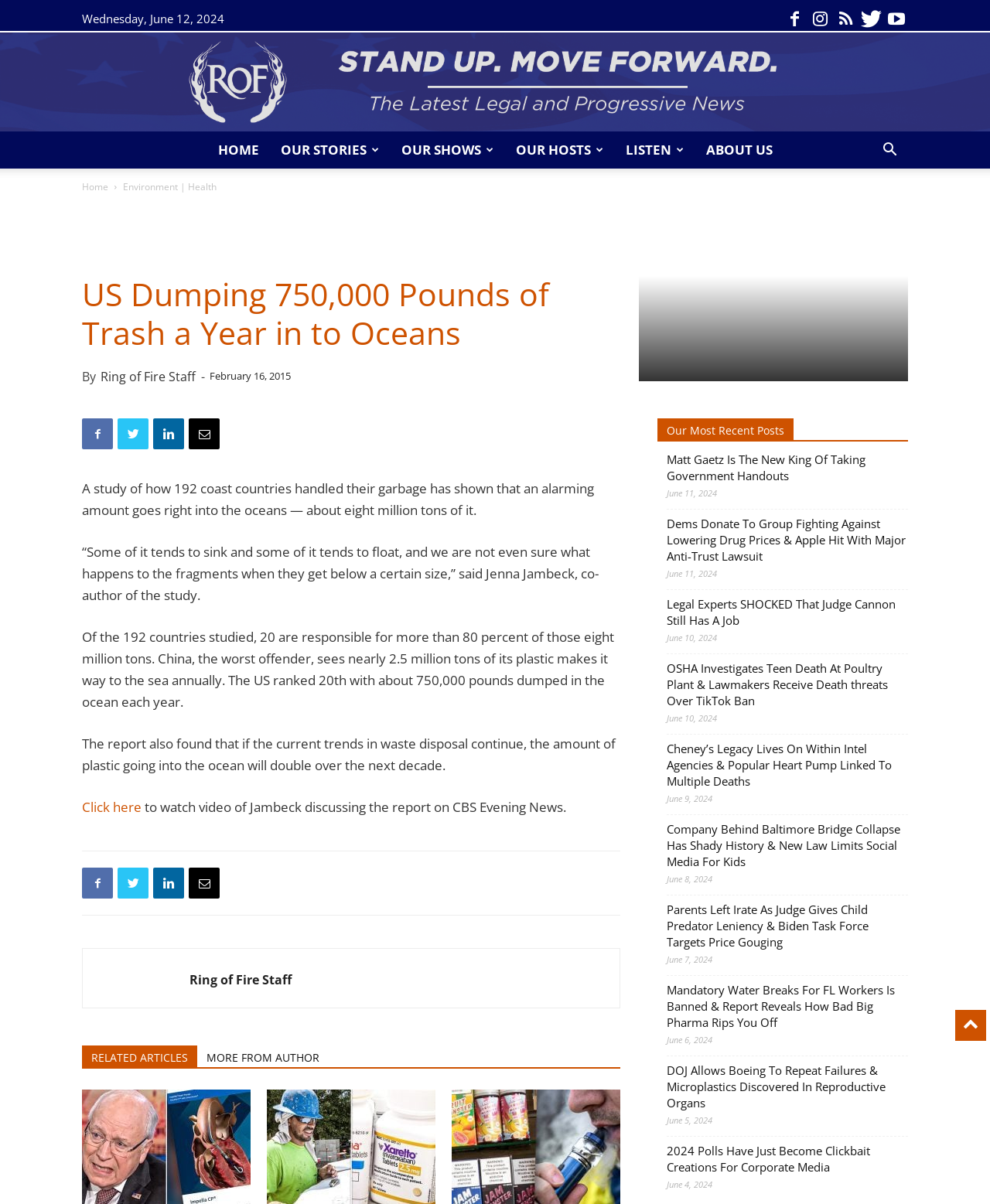Please identify the bounding box coordinates of the element's region that needs to be clicked to fulfill the following instruction: "Click the ABOUT US link". The bounding box coordinates should consist of four float numbers between 0 and 1, i.e., [left, top, right, bottom].

[0.702, 0.109, 0.791, 0.14]